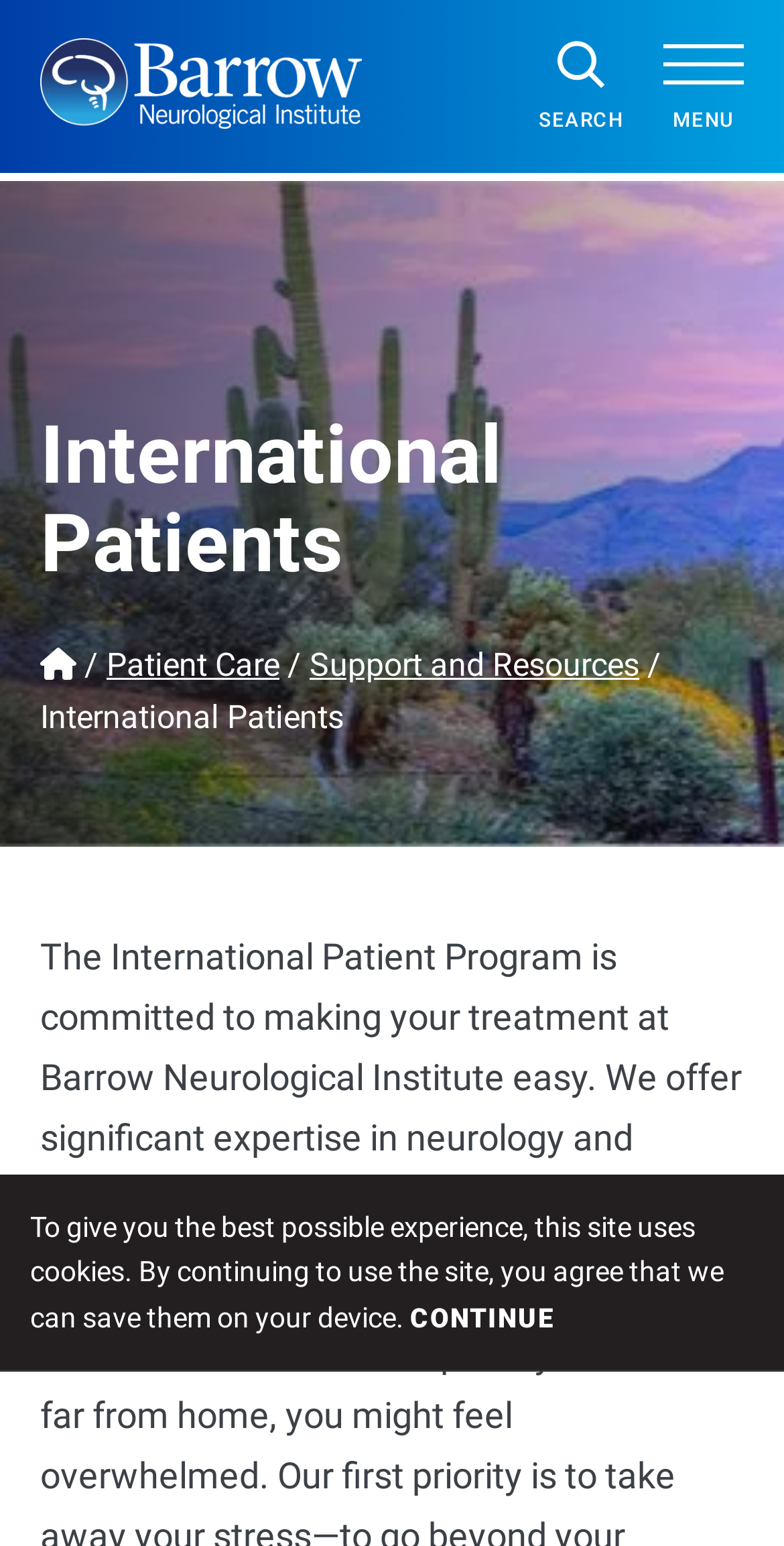Please use the details from the image to answer the following question comprehensively:
What is the function of the search box?

I found the answer by looking at the search box at the top of the page, which has a textbox labeled 'Search for' and a search button. This suggests that the function of the search box is to search for something on the website.